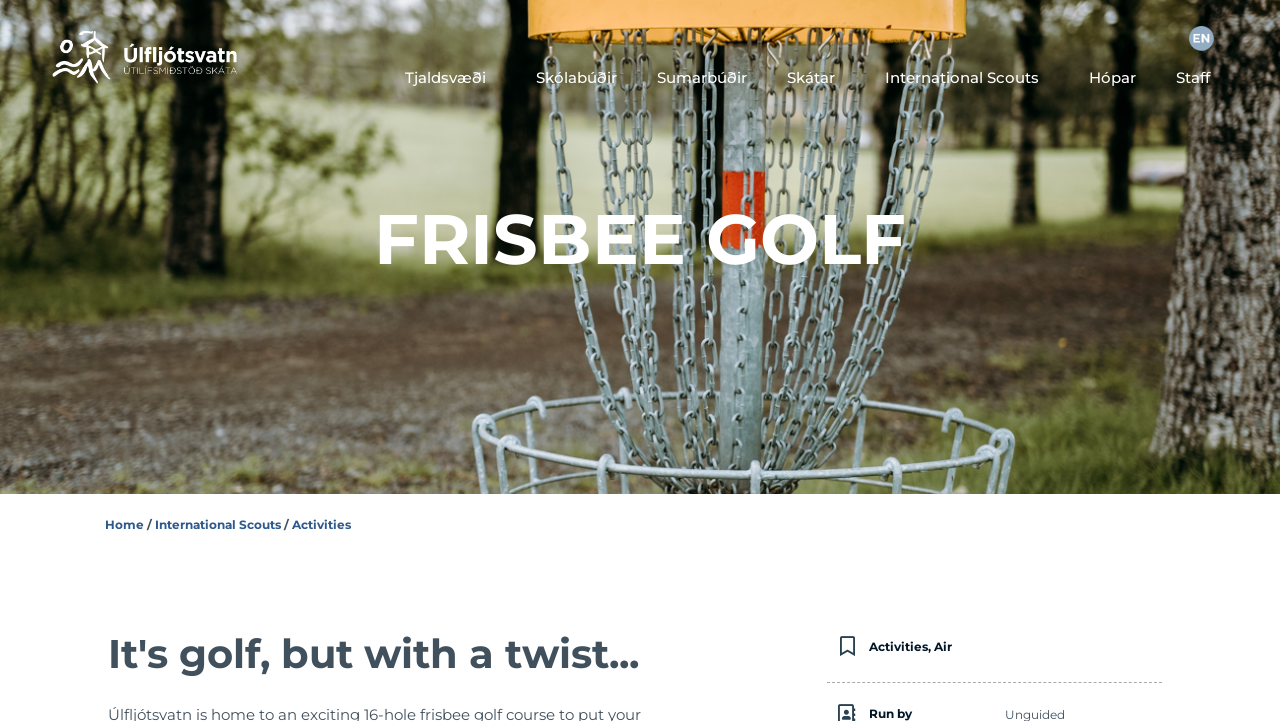Is the 'International Scouts' menu expanded?
Use the image to give a comprehensive and detailed response to the question.

I checked the 'International Scouts' link and found that it has a 'hasPopup' attribute and an 'expanded' attribute set to 'False', indicating that the menu is not expanded.